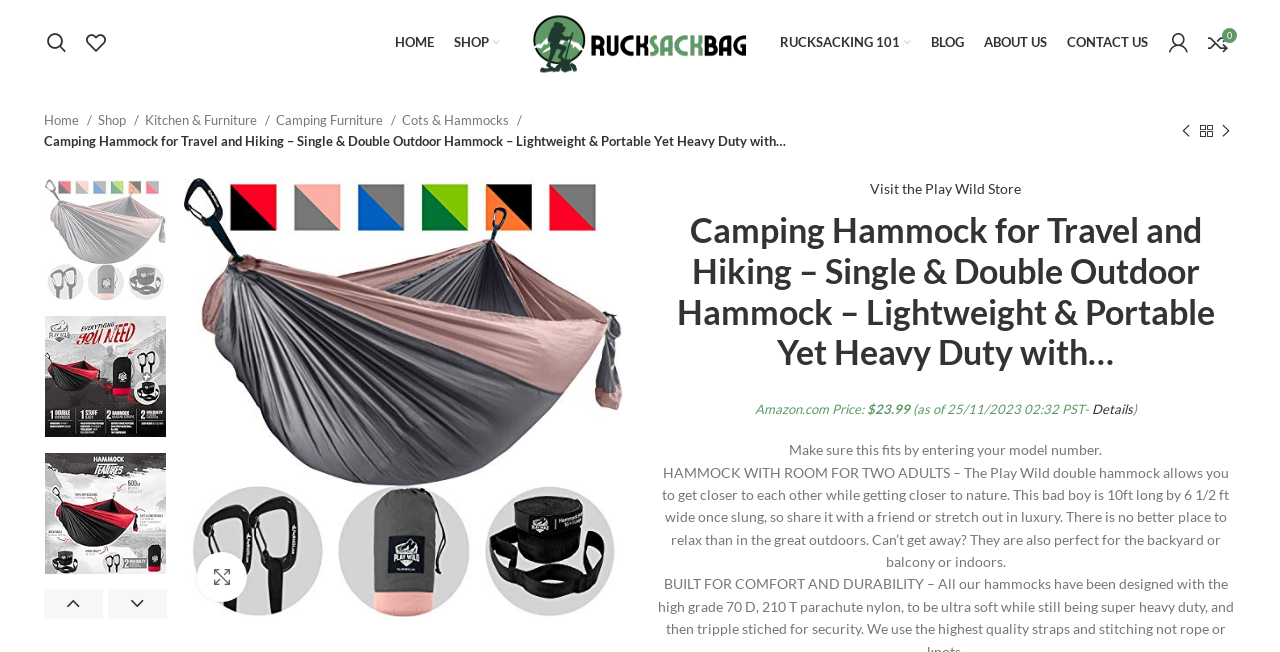Extract the bounding box coordinates of the UI element described: "title="Camping-Hammock-for-Travel-and-Hiking-Single-Double-Outdoor-Hammock-Lightweight-Portable-Yet-Heavy-Duty-with-Straps-Included-for-Easy-Hanging-from-Trees-Great-Camping-Gifts-for-Men-Women"". Provide the coordinates in the format [left, top, right, bottom] with values ranging from 0 to 1.

[0.034, 0.472, 0.13, 0.682]